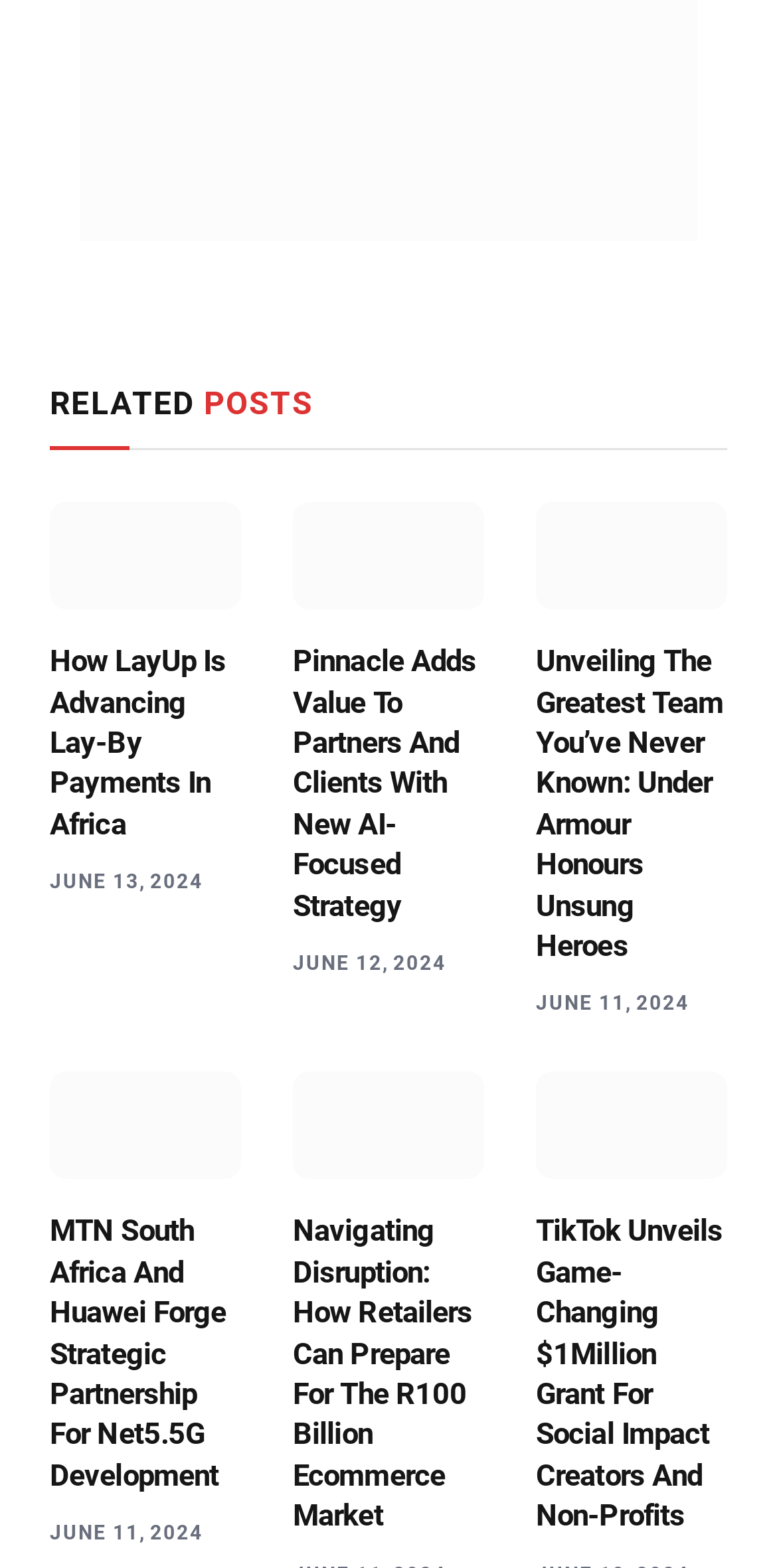What is the title of the section above the articles?
Look at the screenshot and respond with one word or a short phrase.

RELATED POSTS